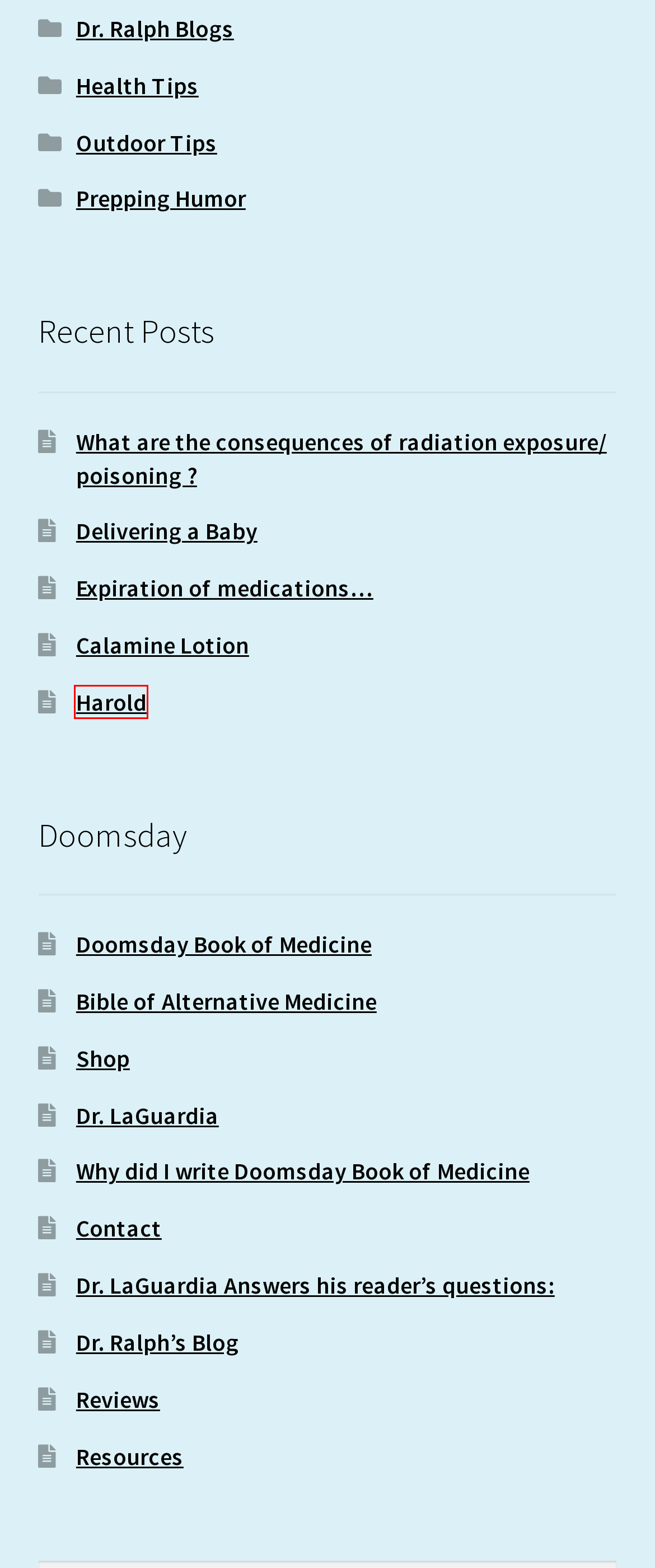Review the screenshot of a webpage that includes a red bounding box. Choose the webpage description that best matches the new webpage displayed after clicking the element within the bounding box. Here are the candidates:
A. Calamine Lotion – Doomsday Book of Medicine
B. Dr. Ralph Blogs – Doomsday Book of Medicine
C. Expiration of medications… – Doomsday Book of Medicine
D. Prepping Humor – Doomsday Book of Medicine
E. Outdoor Tips – Doomsday Book of Medicine
F. Dr. LaGuardia – Doomsday Book of Medicine
G. Dr. Ralph’s Blog – Doomsday Book of Medicine
H. Harold – Doomsday Book of Medicine

H